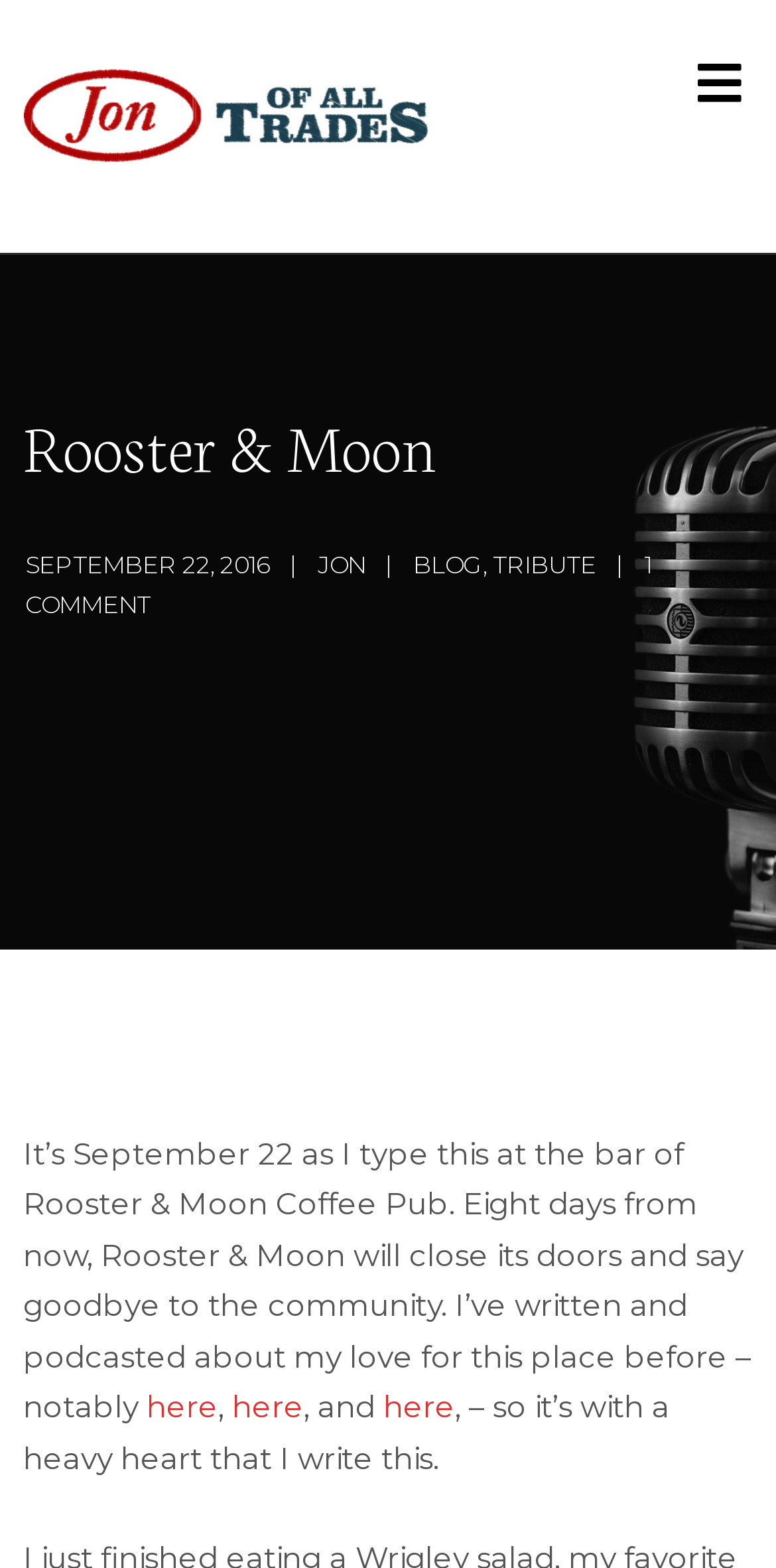Locate and provide the bounding box coordinates for the HTML element that matches this description: "Télécharger (FR)".

None